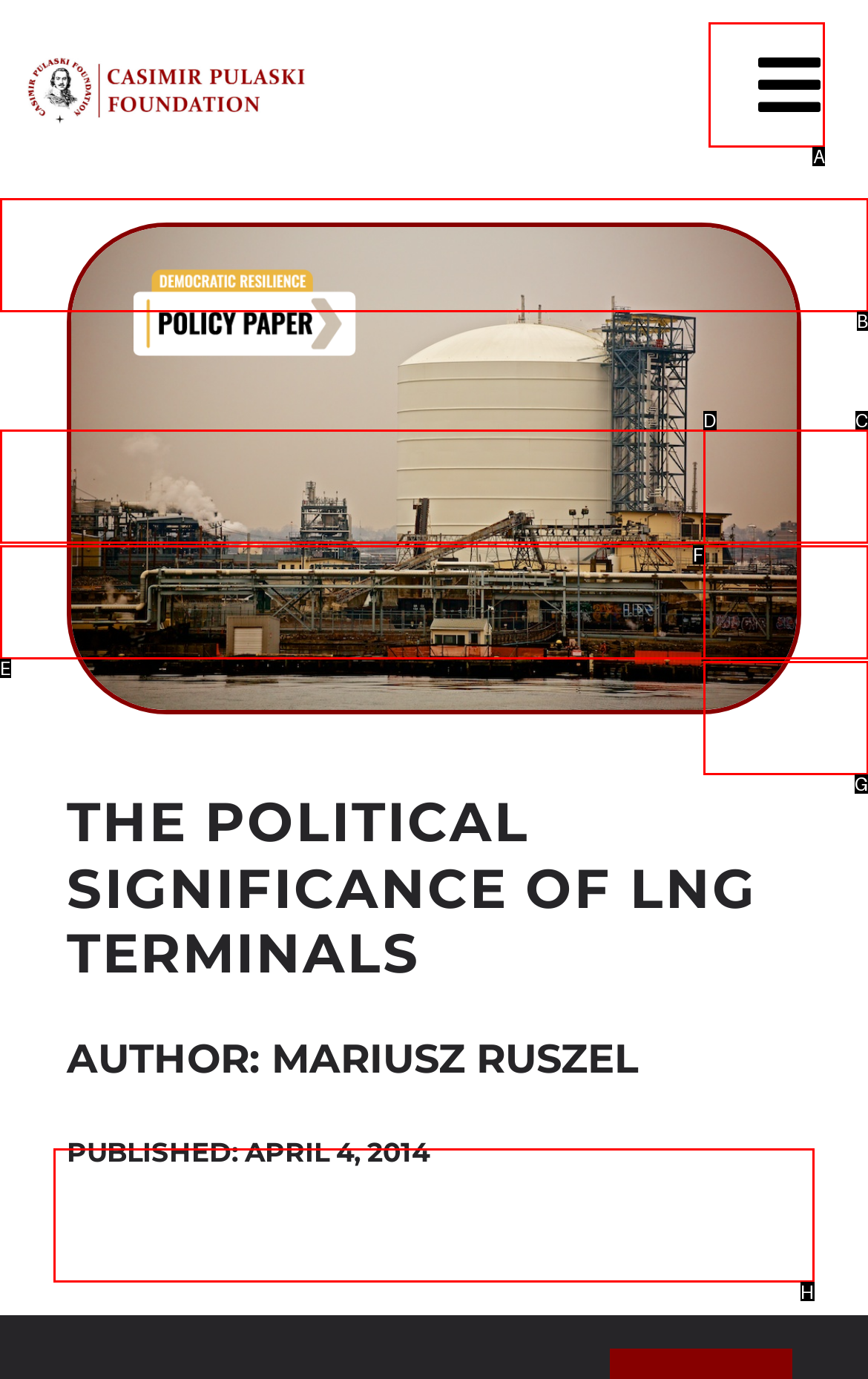Specify which UI element should be clicked to accomplish the task: Search for something. Answer with the letter of the correct choice.

H